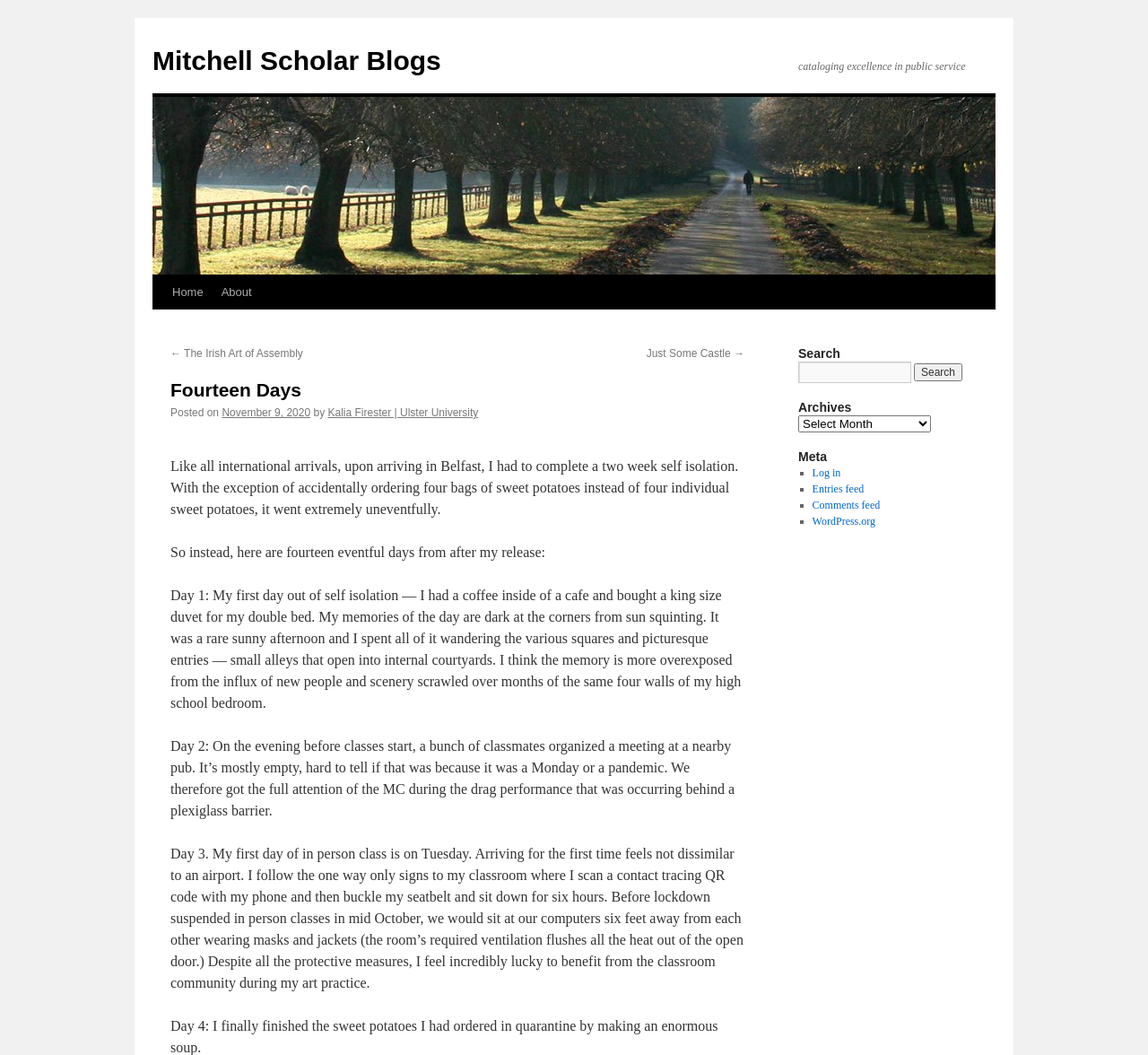Please identify the coordinates of the bounding box that should be clicked to fulfill this instruction: "Click on the 'Home' link".

[0.142, 0.261, 0.185, 0.293]